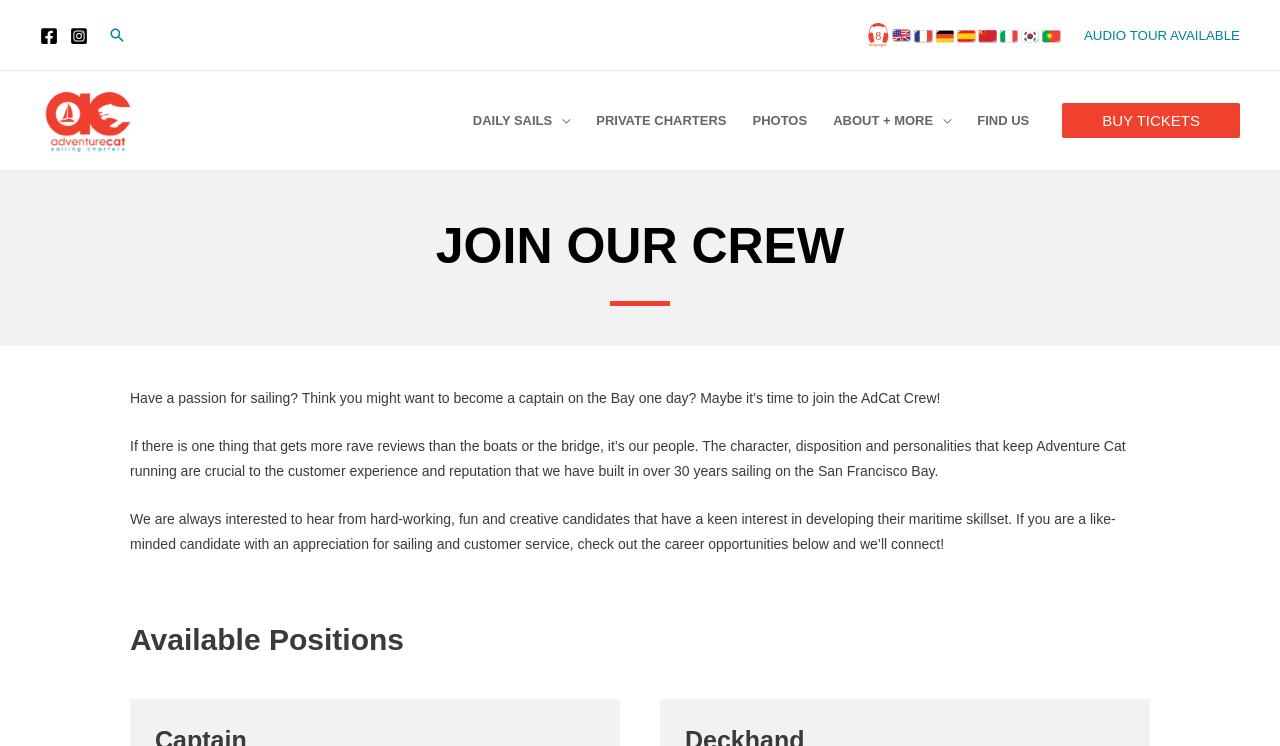Respond with a single word or short phrase to the following question: 
What is the main topic of the webpage?

Joining the crew